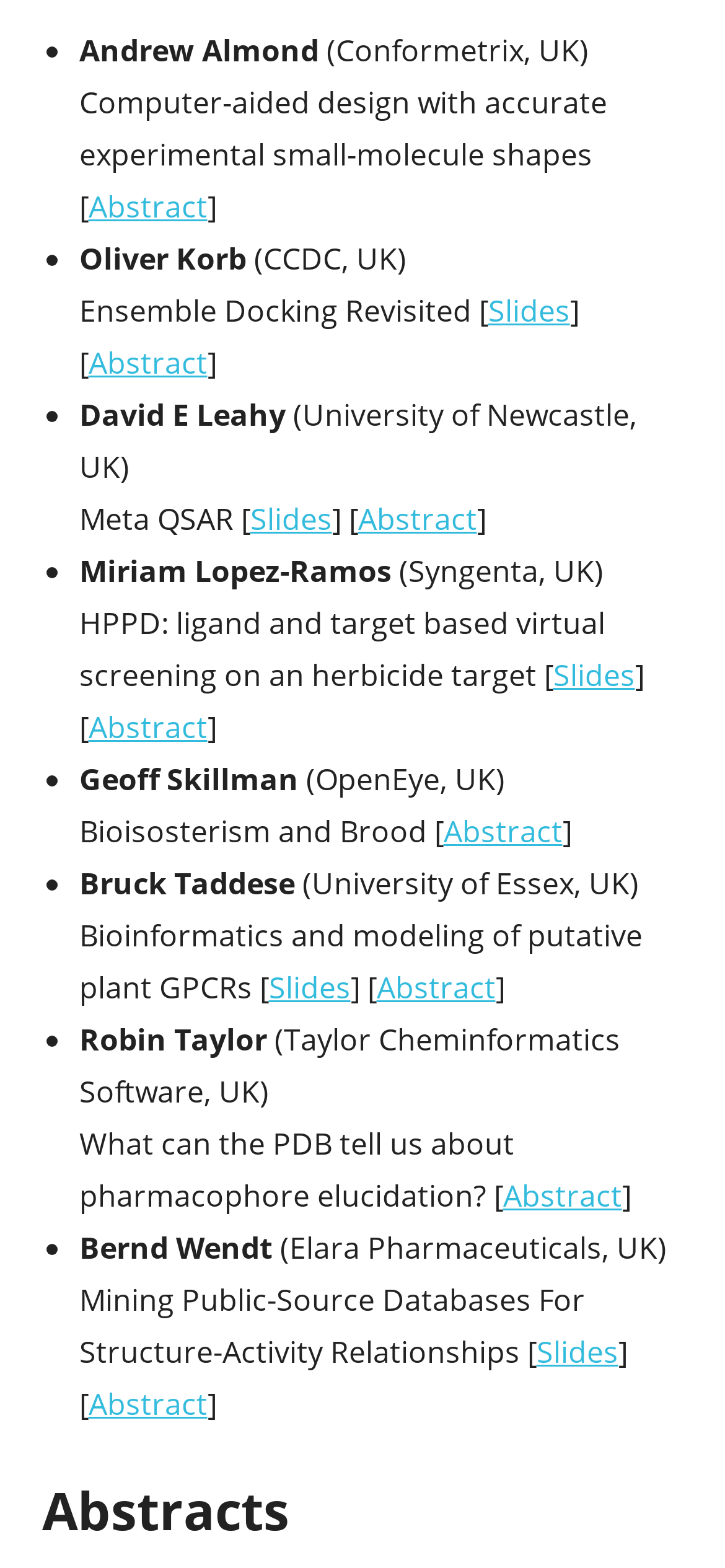What is the title of the abstract by 'Miriam Lopez-Ramos'?
Give a single word or phrase as your answer by examining the image.

HPPD: ligand and target based virtual screening on an herbicide target